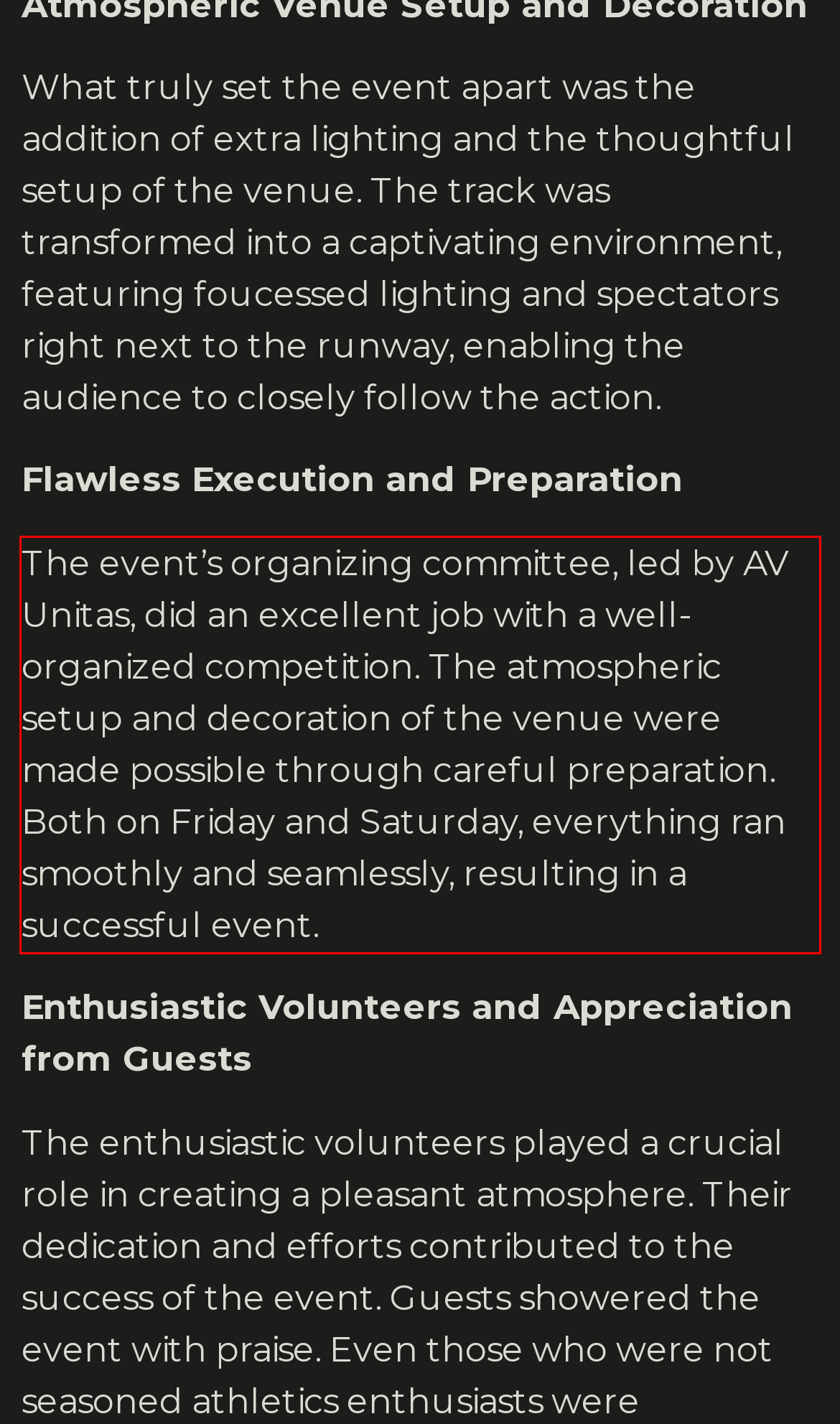Please examine the webpage screenshot and extract the text within the red bounding box using OCR.

The event’s organizing committee, led by AV Unitas, did an excellent job with a well-organized competition. The atmospheric setup and decoration of the venue were made possible through careful preparation. Both on Friday and Saturday, everything ran smoothly and seamlessly, resulting in a successful event.